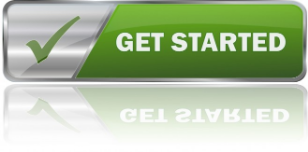What symbol is displayed on the 'Get Started' button?
Based on the image, answer the question with a single word or brief phrase.

white checkmark